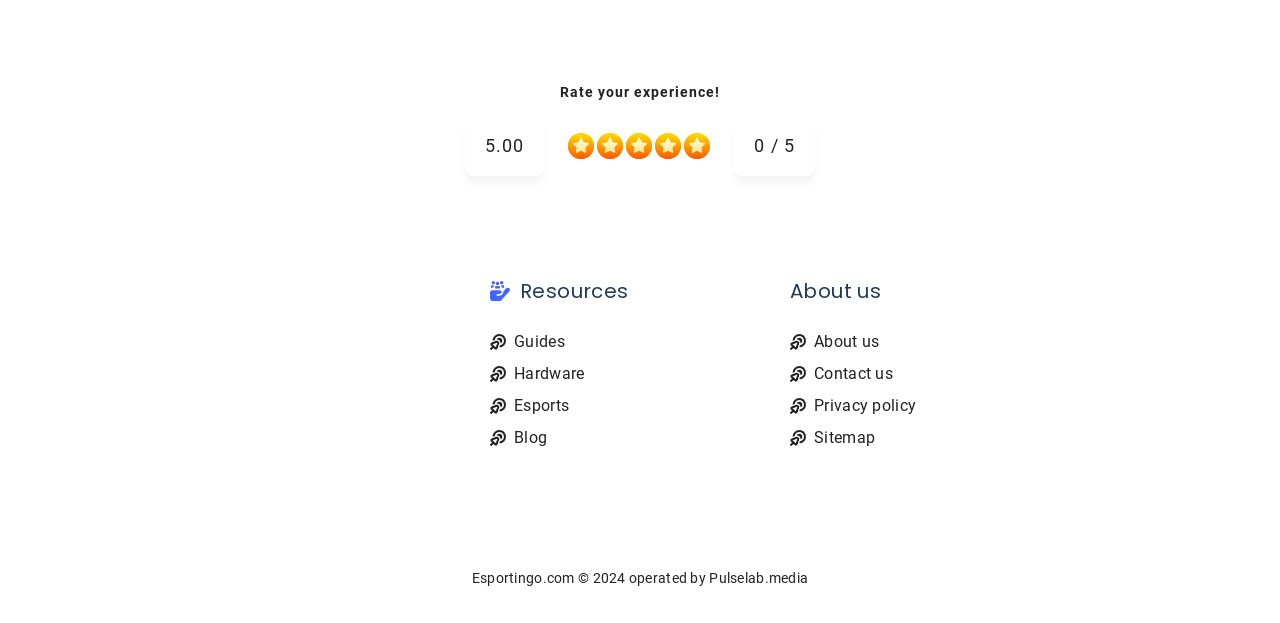Indicate the bounding box coordinates of the element that must be clicked to execute the instruction: "Rate your experience!". The coordinates should be given as four float numbers between 0 and 1, i.e., [left, top, right, bottom].

[0.438, 0.134, 0.562, 0.16]